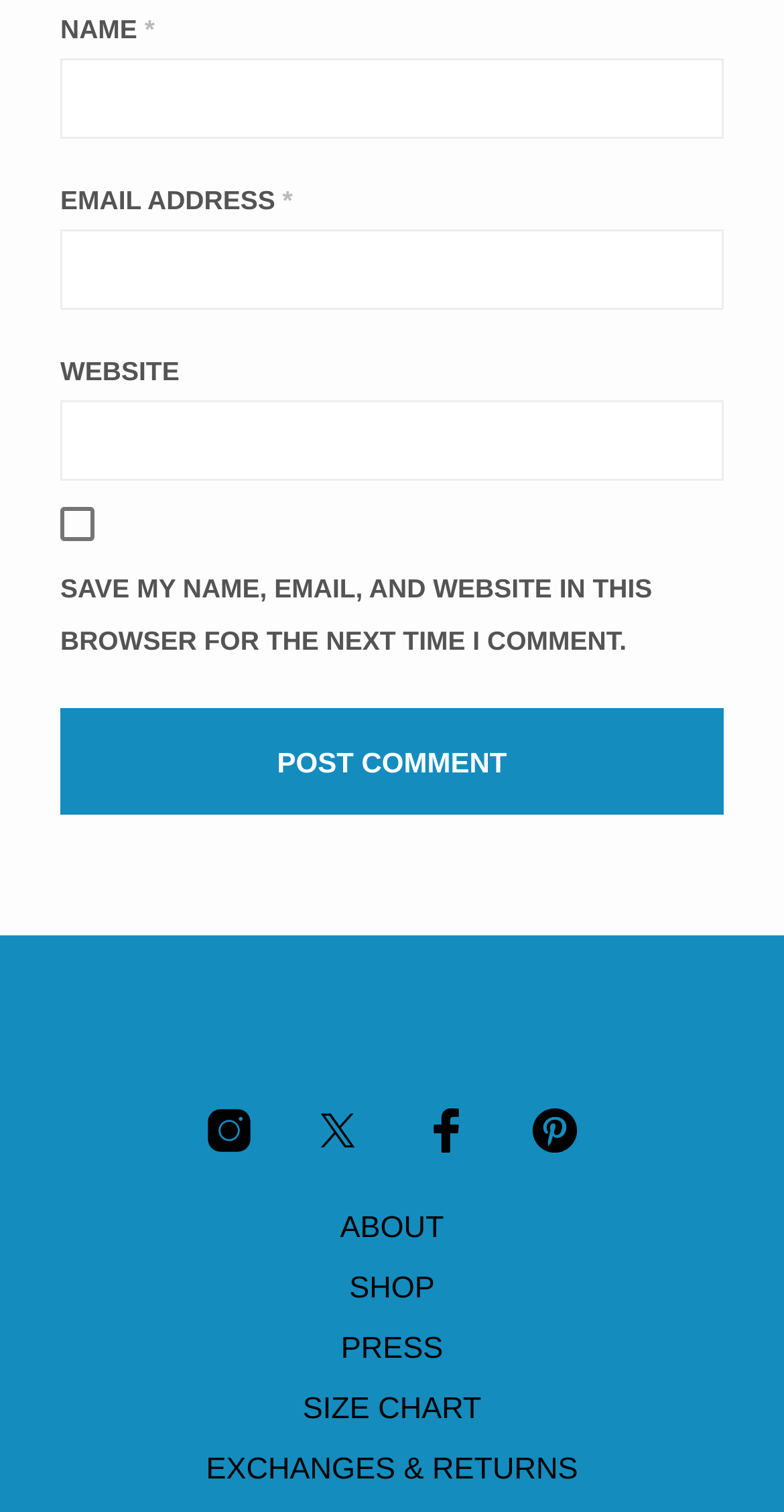How many links are there at the bottom of the page?
Based on the image, provide your answer in one word or phrase.

7